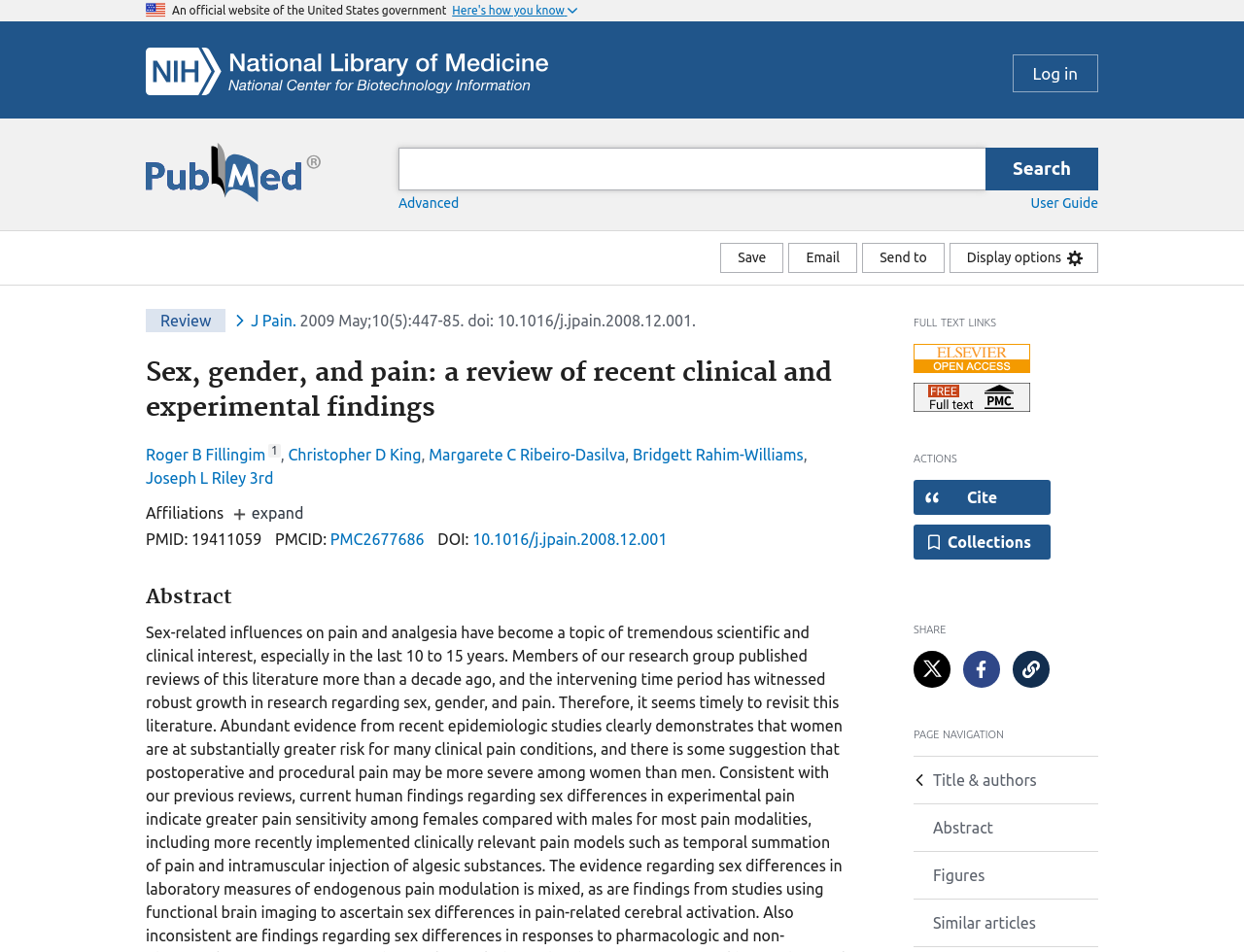What is the PMID of the article? Examine the screenshot and reply using just one word or a brief phrase.

19411059